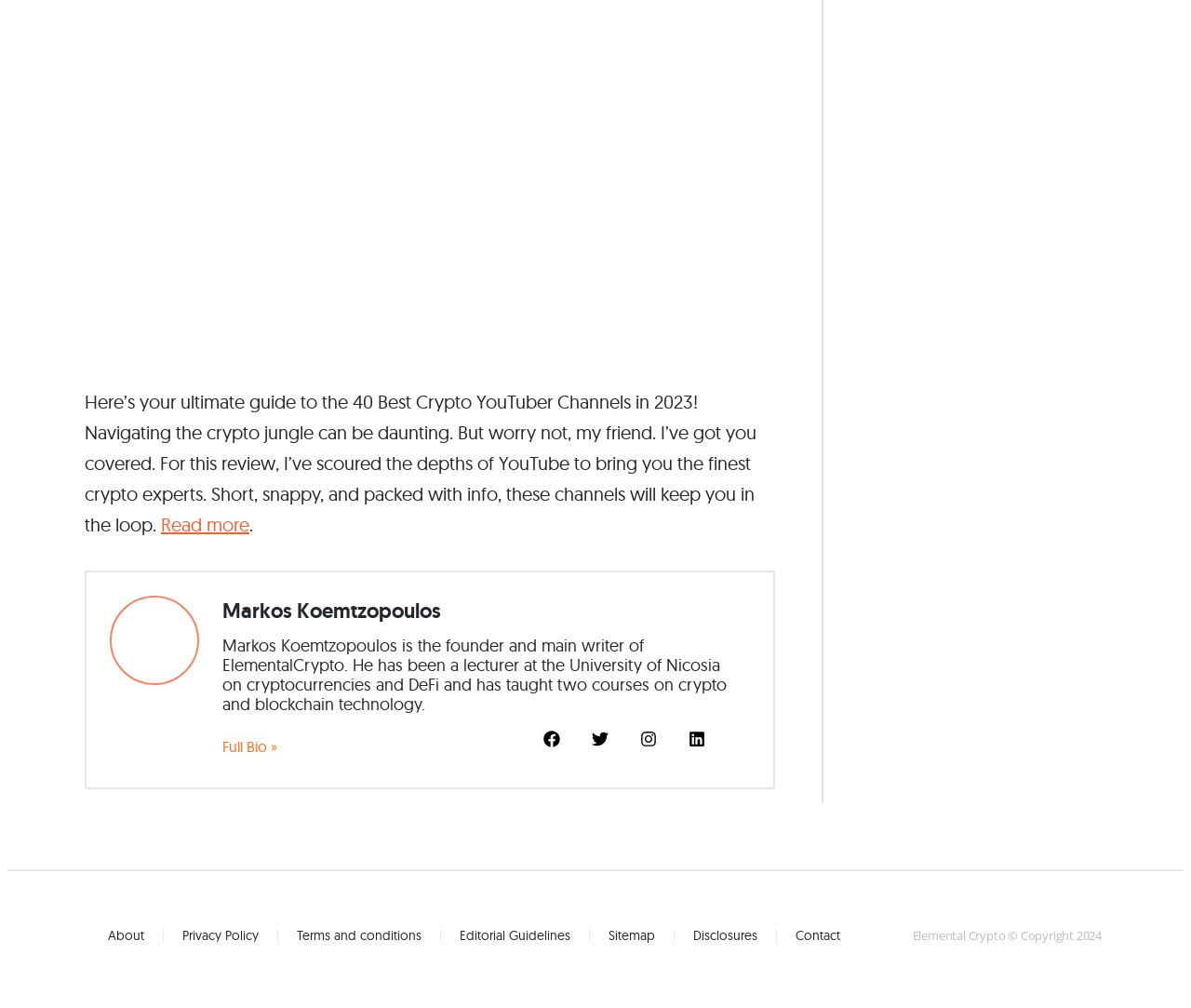Determine the bounding box coordinates of the UI element described below. Use the format (top-left x, top-left y, bottom-right x, bottom-right y) with floating point numbers between 0 and 1: Instagram

[0.538, 0.725, 0.566, 0.758]